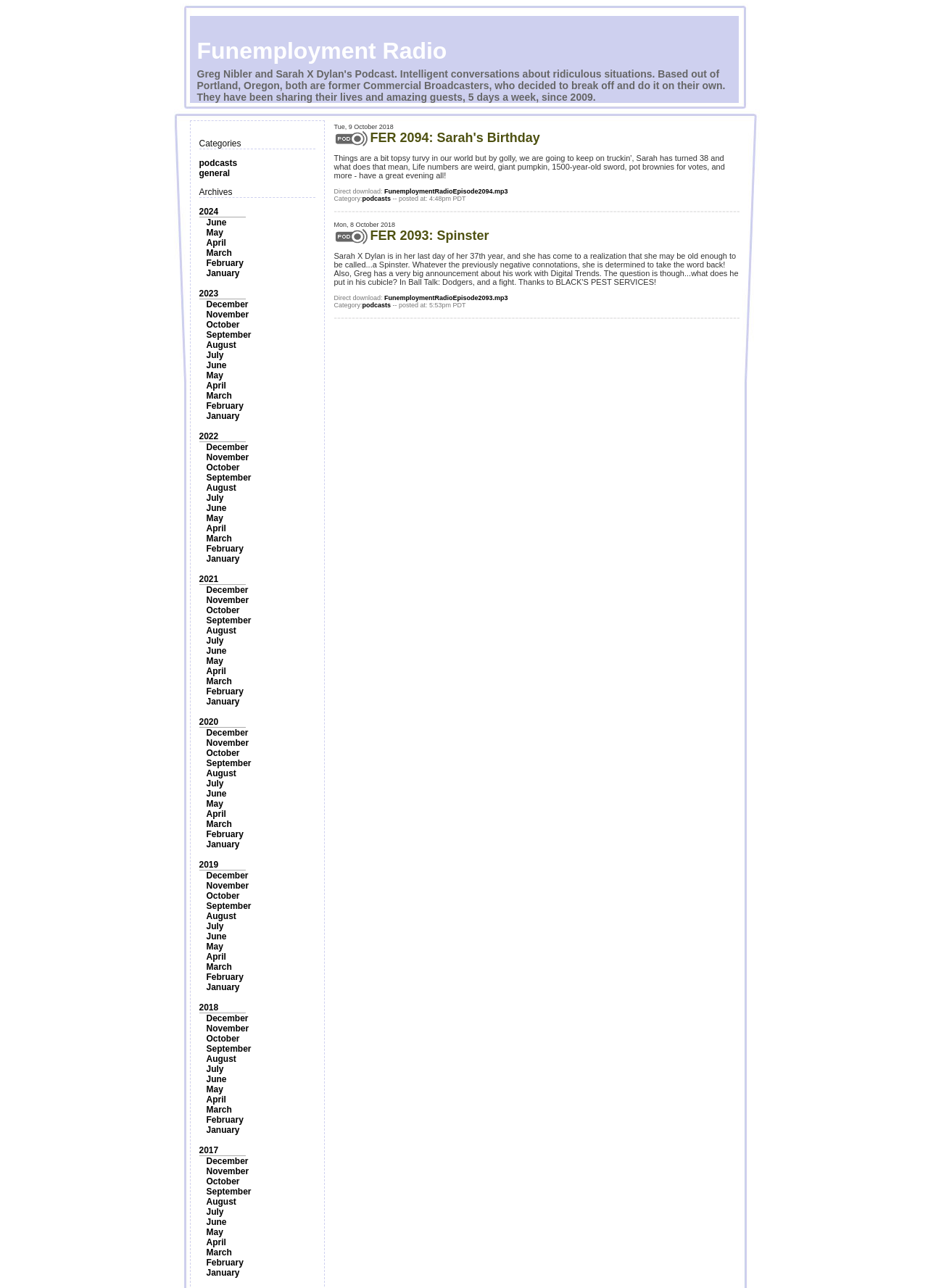Given the element description "FER 2094: Sarah's Birthday", identify the bounding box of the corresponding UI element.

[0.399, 0.101, 0.582, 0.113]